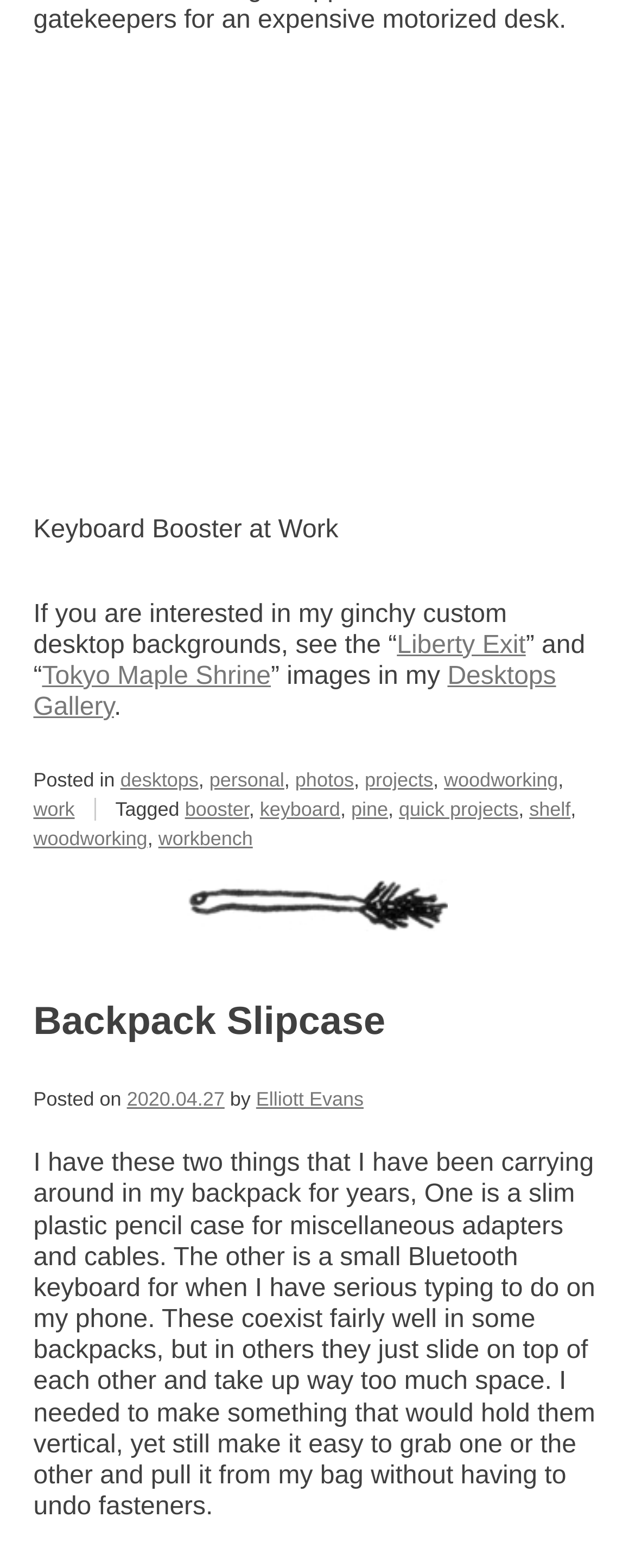Please specify the bounding box coordinates of the clickable region to carry out the following instruction: "Click the link to Tokyo Maple Shrine". The coordinates should be four float numbers between 0 and 1, in the format [left, top, right, bottom].

[0.066, 0.423, 0.427, 0.44]